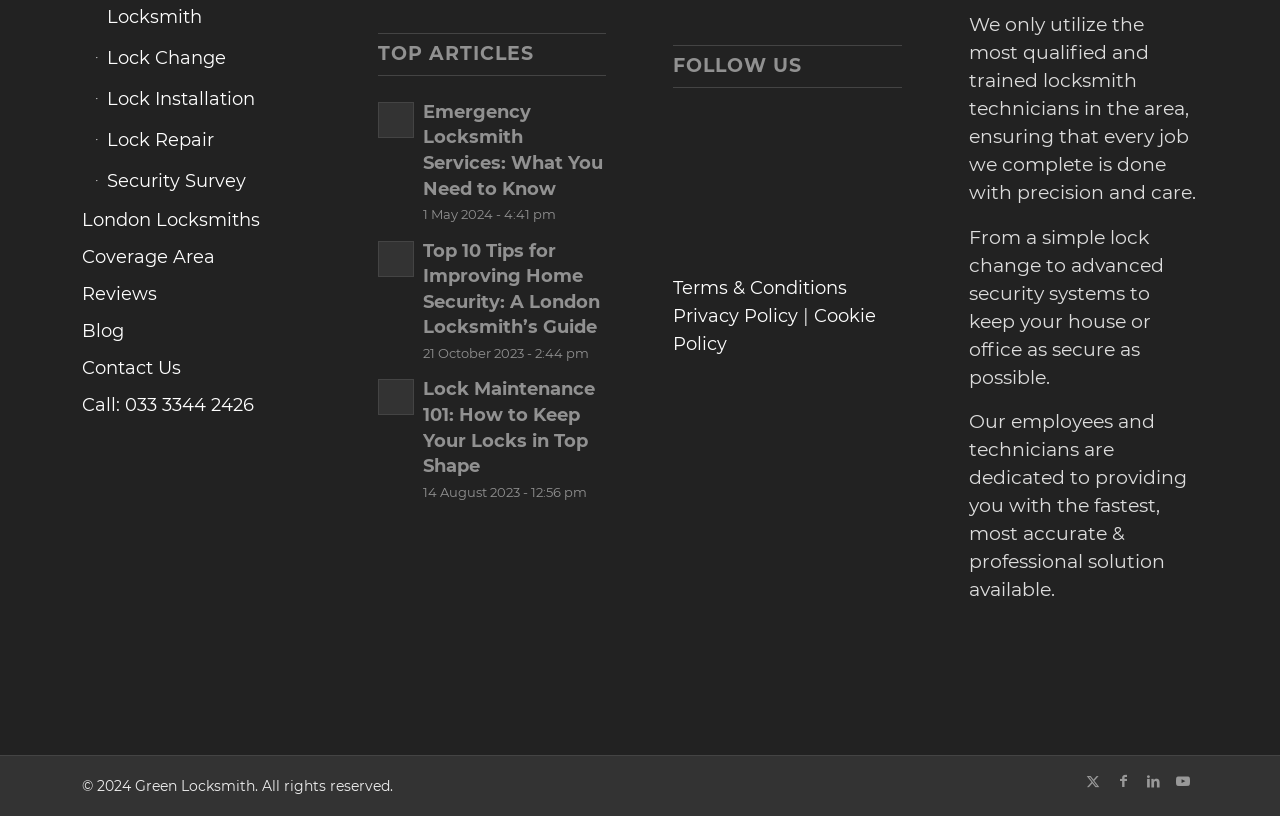Please locate the bounding box coordinates of the element that should be clicked to achieve the given instruction: "Contact Us".

[0.064, 0.429, 0.243, 0.475]